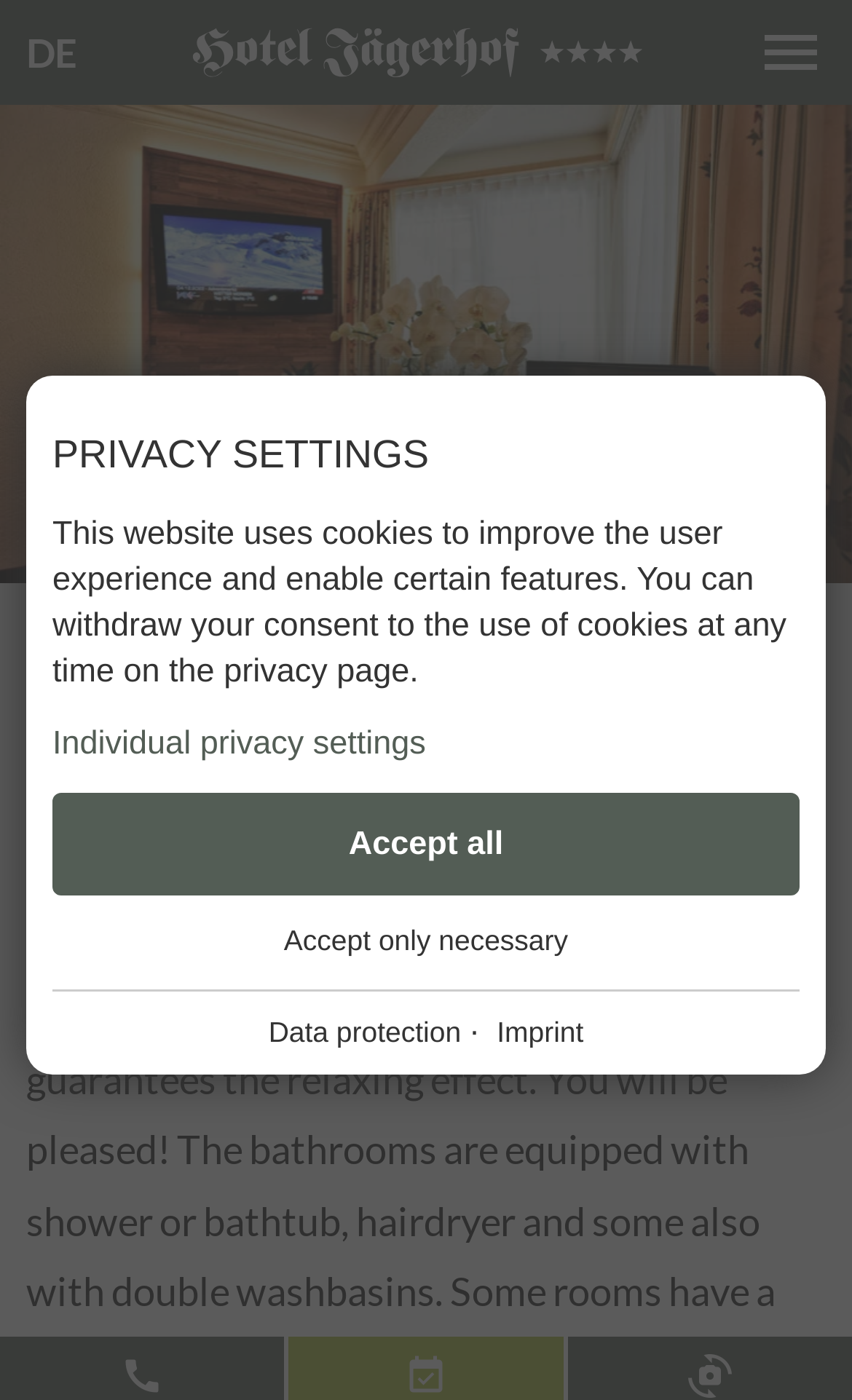What type of room is featured?
Look at the image and respond with a one-word or short-phrase answer.

Double room with balcony